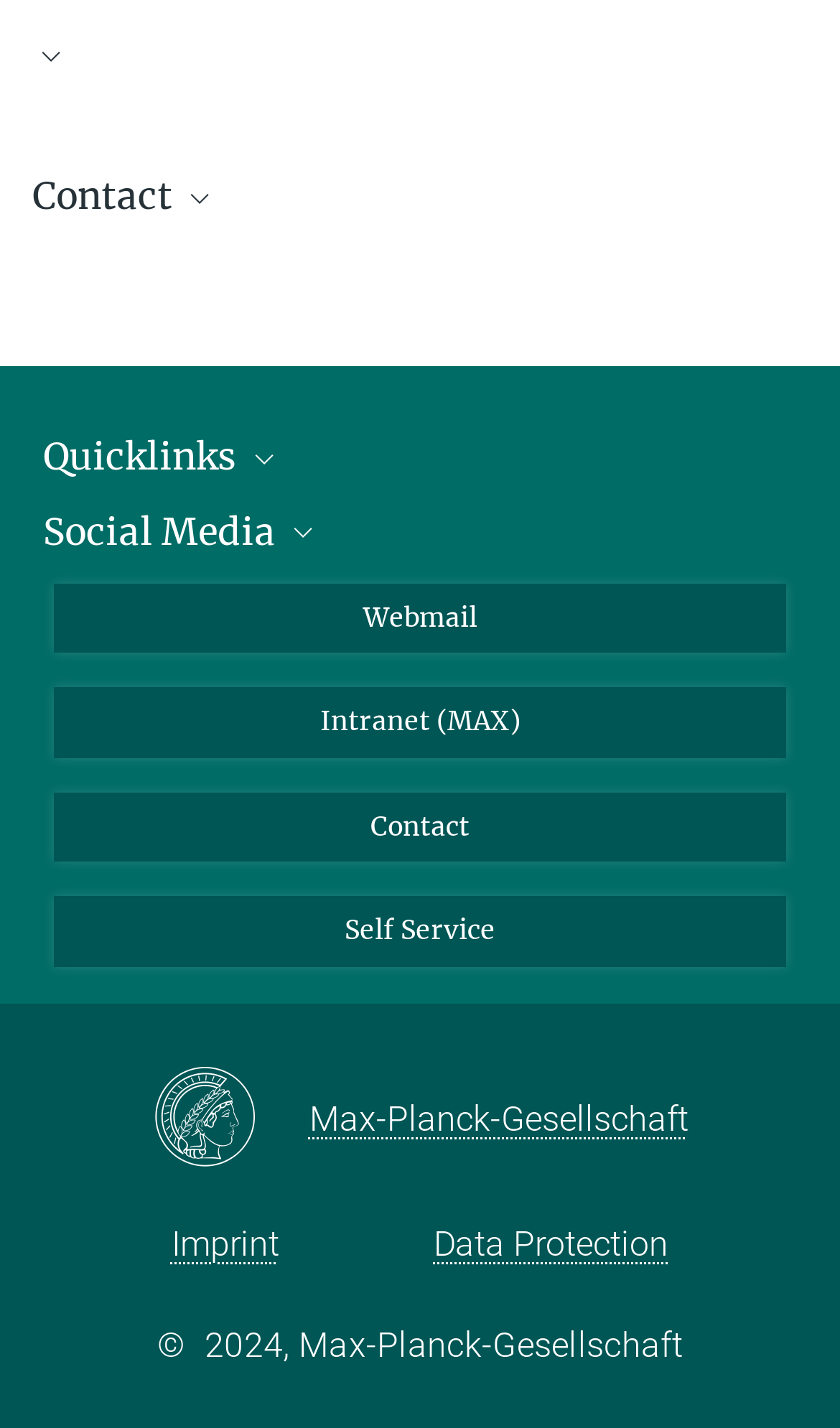Determine the bounding box coordinates for the region that must be clicked to execute the following instruction: "Open the IMPRS Events Archive".

[0.038, 0.883, 0.487, 0.913]